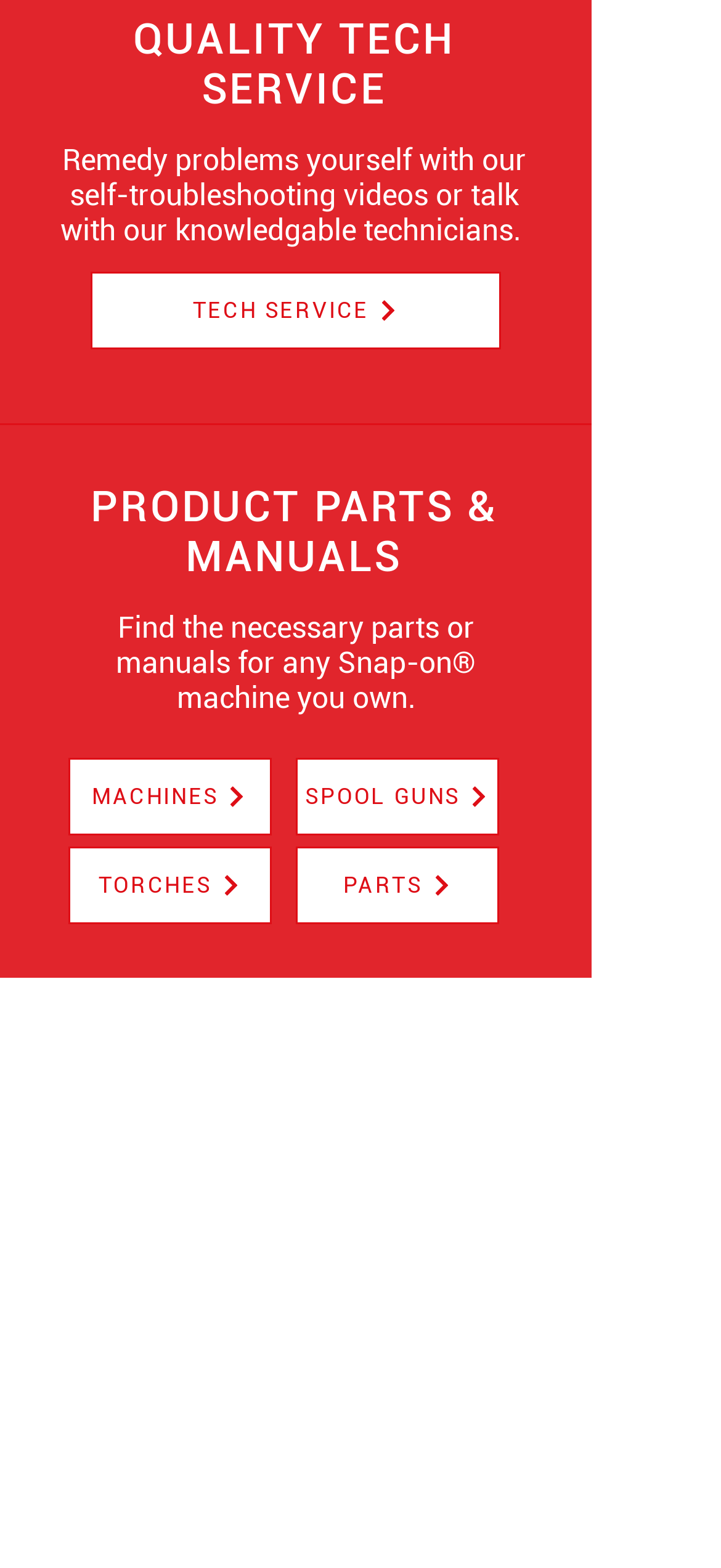Find the bounding box coordinates of the element's region that should be clicked in order to follow the given instruction: "Click on QUALITY TECH SERVICE". The coordinates should consist of four float numbers between 0 and 1, i.e., [left, top, right, bottom].

[0.185, 0.009, 0.631, 0.073]